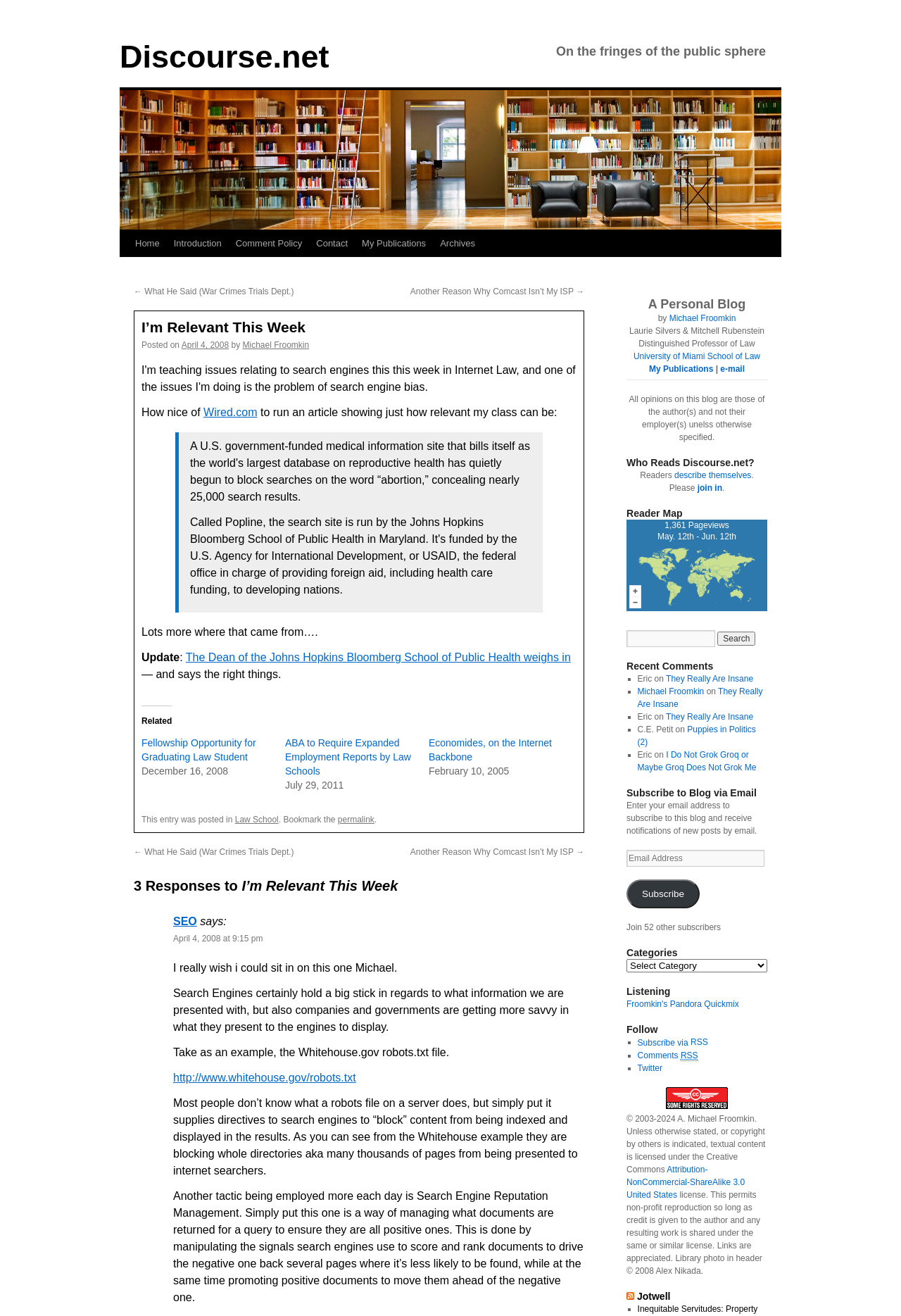Please identify the coordinates of the bounding box that should be clicked to fulfill this instruction: "View the 'Related' posts".

[0.157, 0.536, 0.191, 0.553]